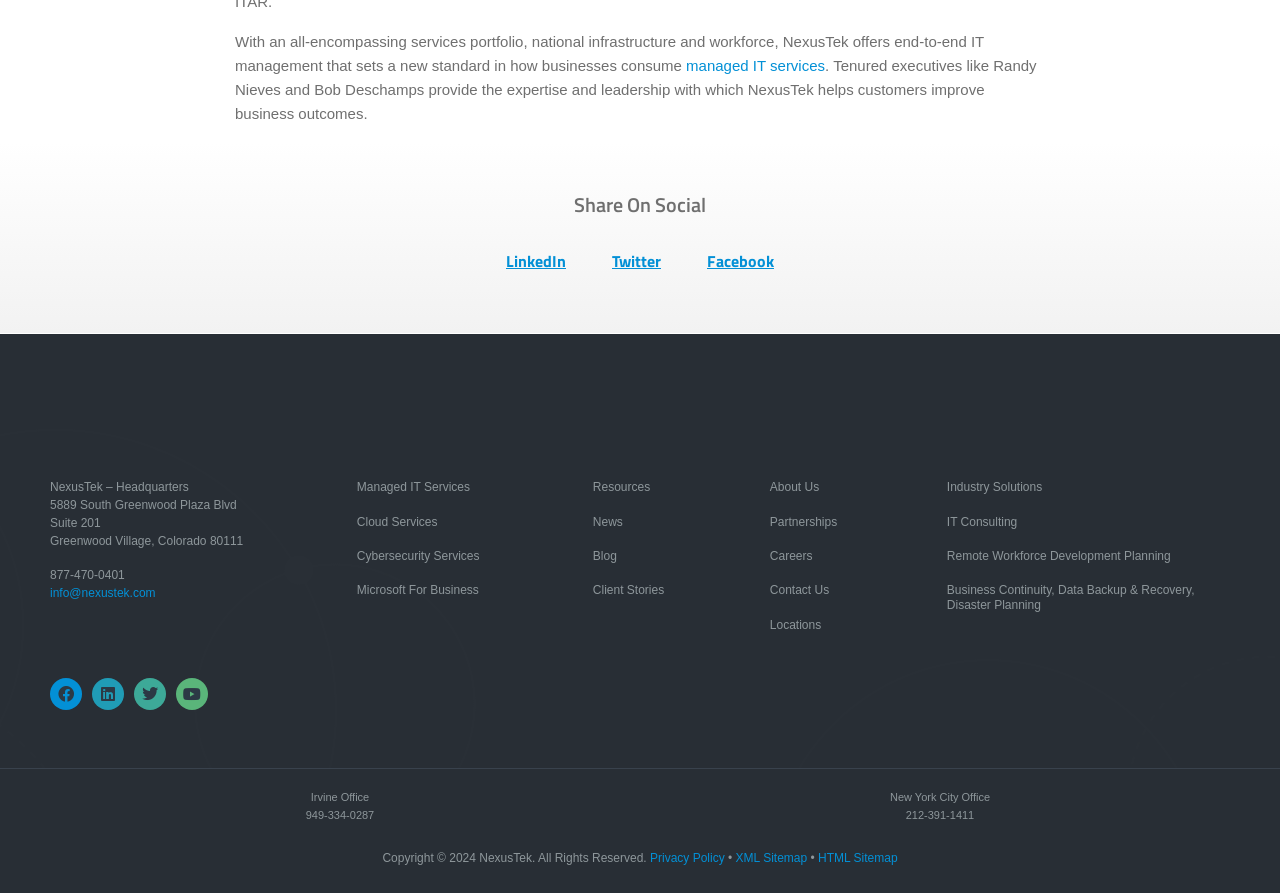Please identify the bounding box coordinates of the element's region that needs to be clicked to fulfill the following instruction: "Contact NexusTek via email". The bounding box coordinates should consist of four float numbers between 0 and 1, i.e., [left, top, right, bottom].

[0.039, 0.656, 0.122, 0.672]